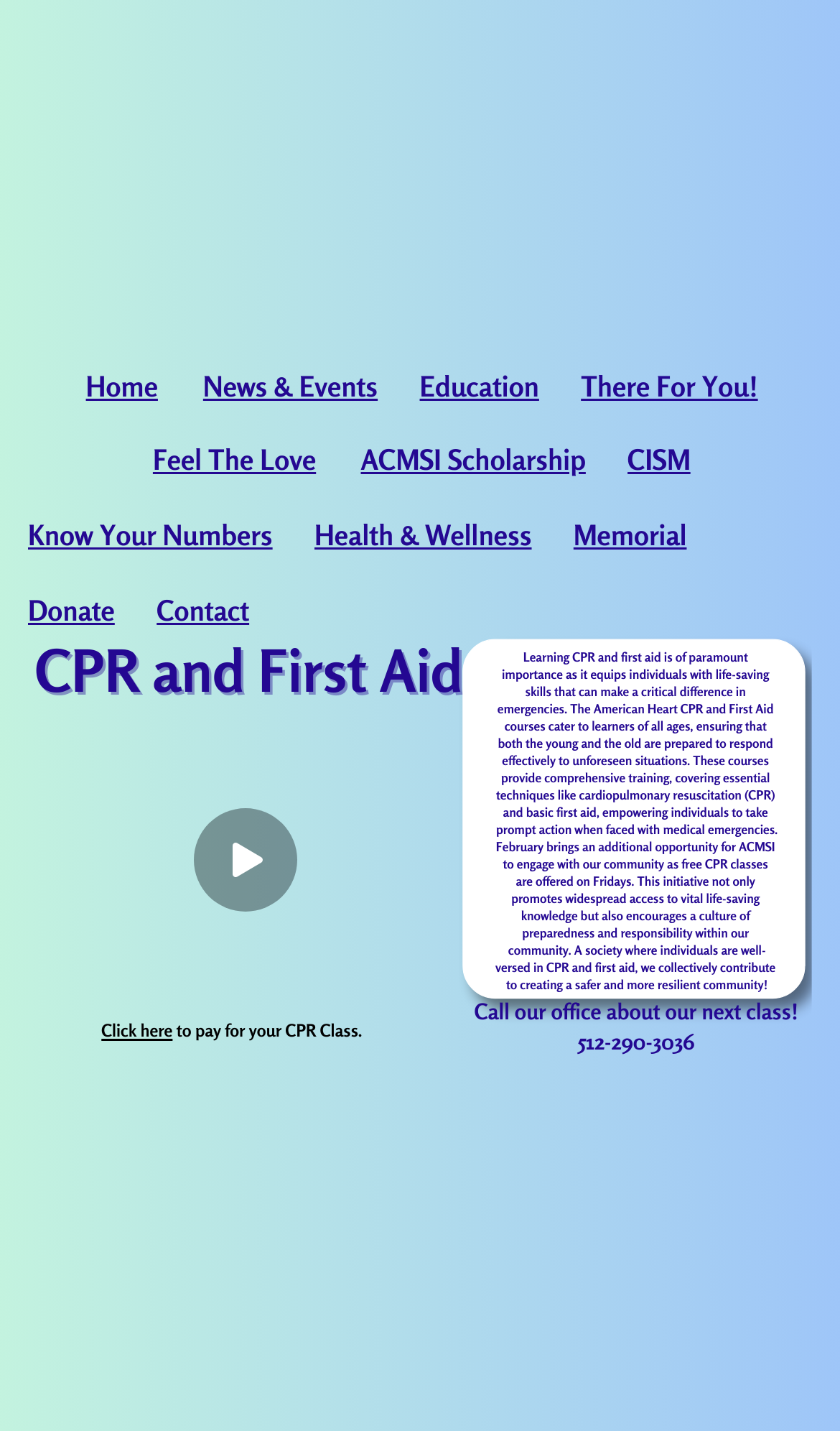Provide a brief response to the question below using one word or phrase:
What is the purpose of the free CPR classes on Fridays?

To promote access to vital life-saving knowledge